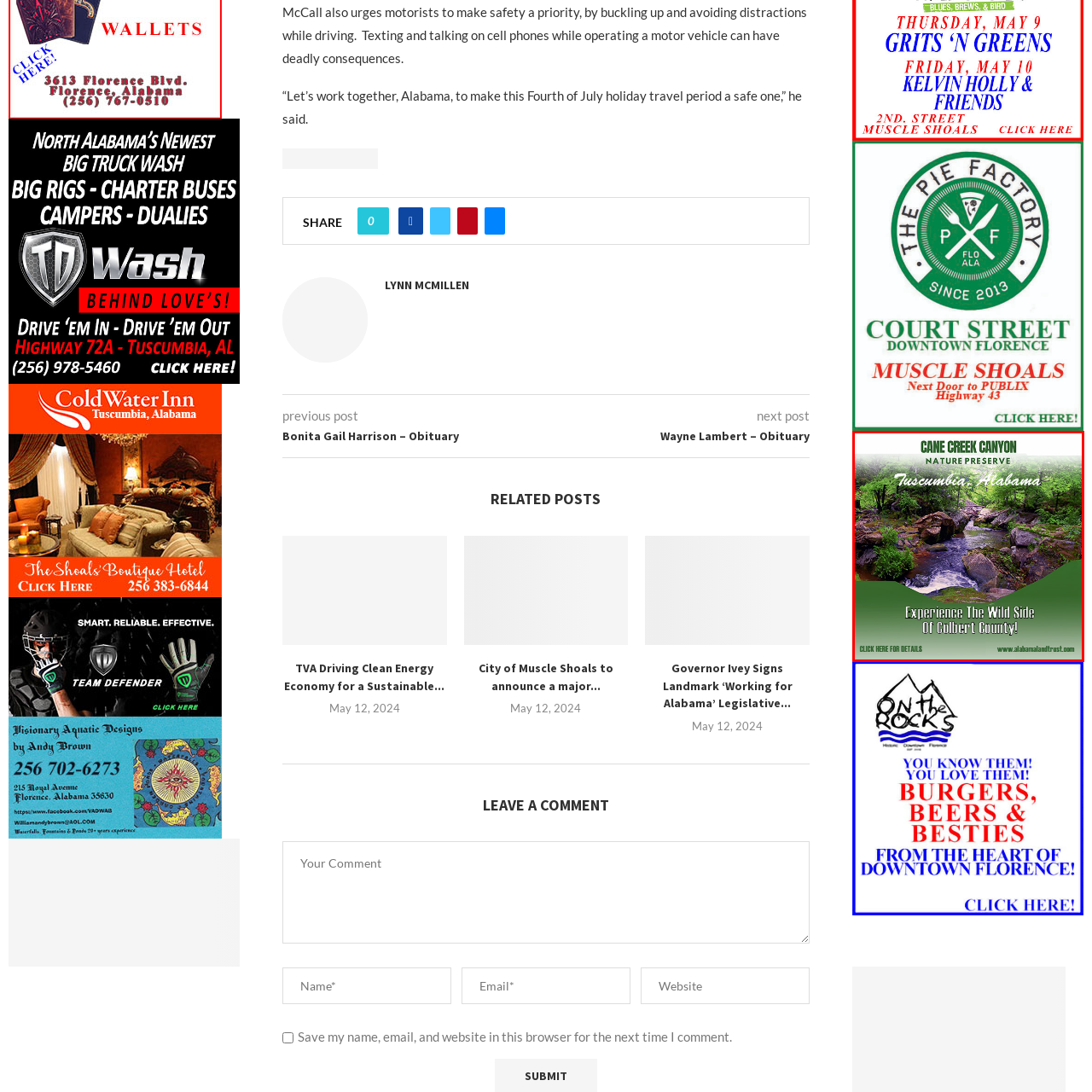Please look at the image highlighted by the red bounding box and provide a single word or phrase as an answer to this question:
What is the atmosphere of the scene?

Peaceful